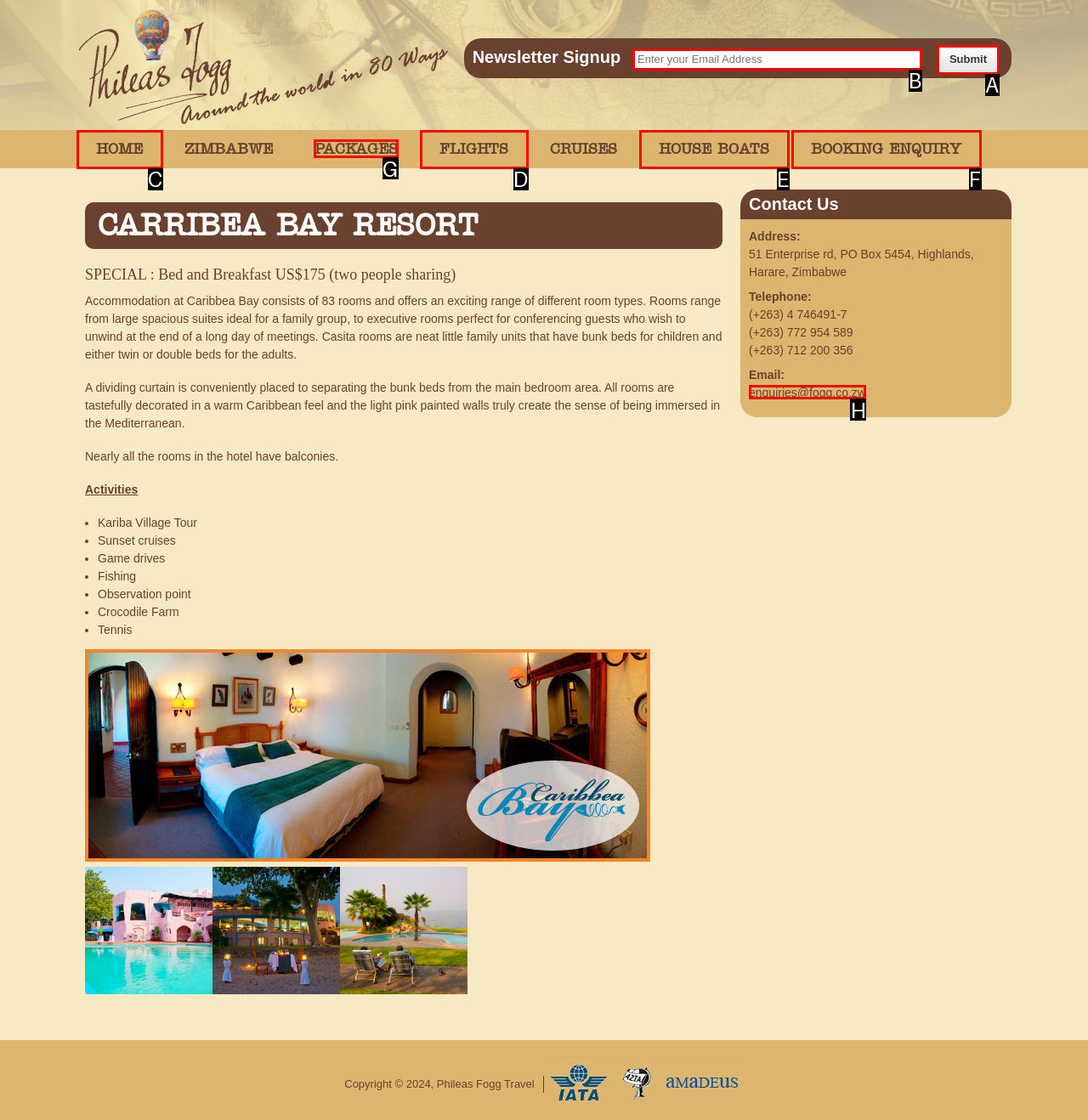Point out the option that needs to be clicked to fulfill the following instruction: Learn more about packages
Answer with the letter of the appropriate choice from the listed options.

G